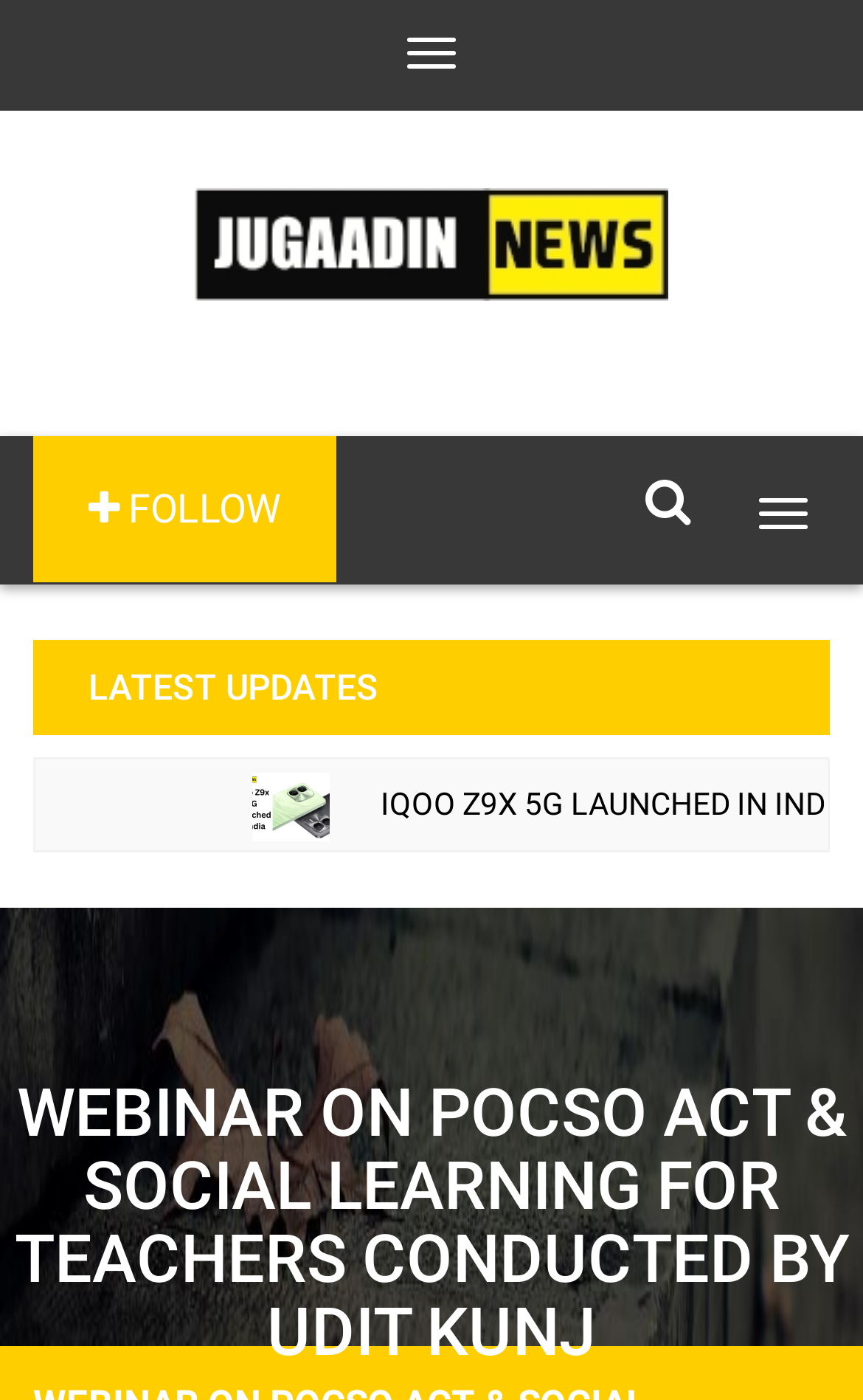Answer this question using a single word or a brief phrase:
What is the topic of the latest update?

iQoo z9x 5G launch